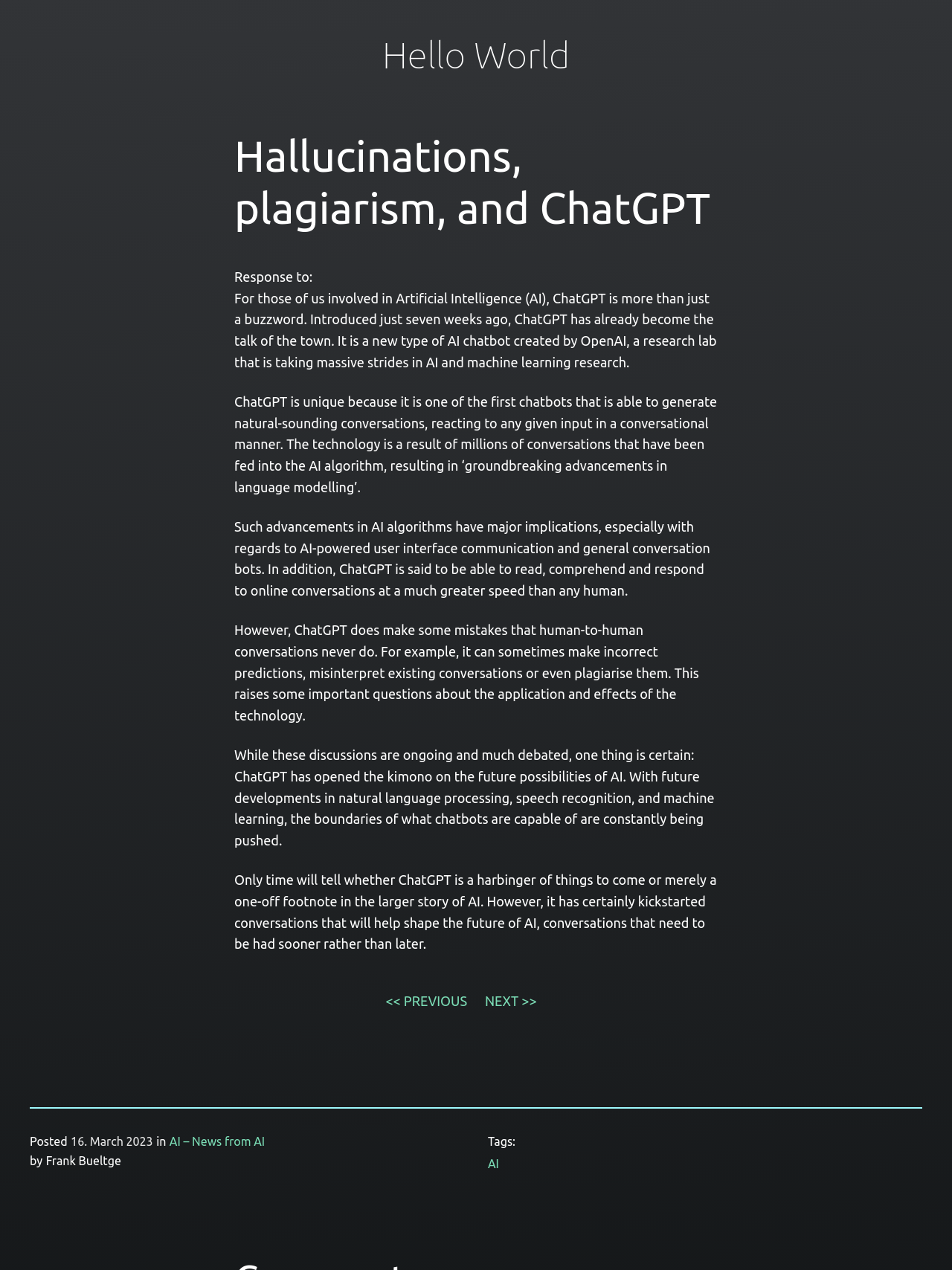What is the category of the article?
Answer with a single word or phrase, using the screenshot for reference.

AI - News from AI